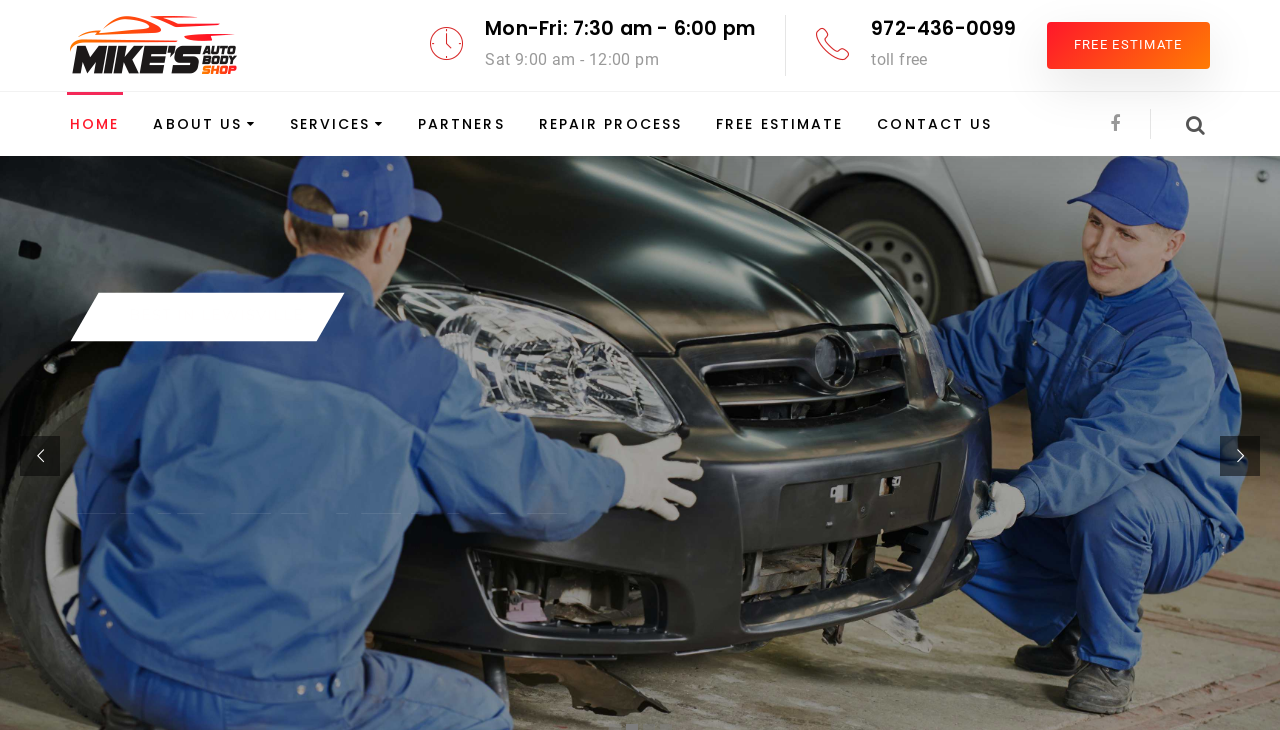Specify the bounding box coordinates of the region I need to click to perform the following instruction: "Visit the 'HOME' page". The coordinates must be four float numbers in the range of 0 to 1, i.e., [left, top, right, bottom].

[0.055, 0.137, 0.093, 0.202]